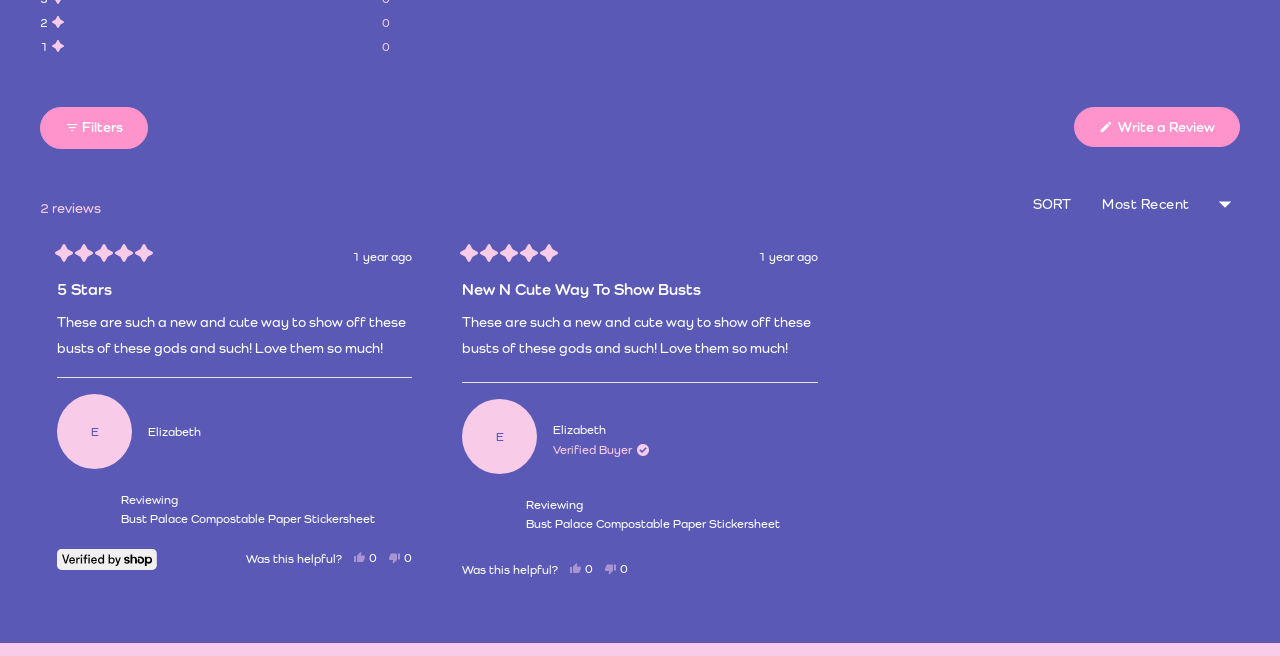Could you indicate the bounding box coordinates of the region to click in order to complete this instruction: "Select a sorting option".

[0.852, 0.289, 0.969, 0.334]